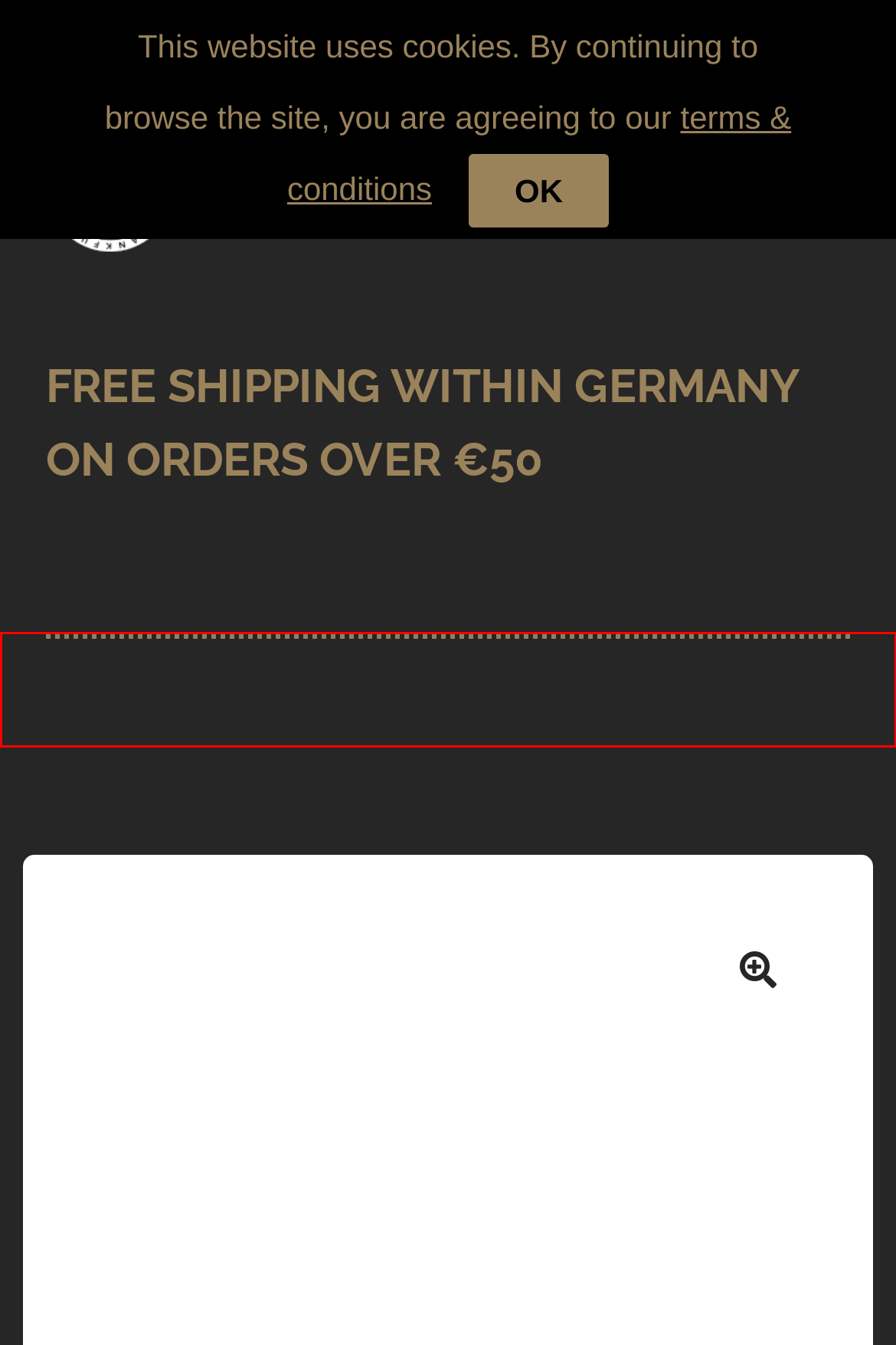You are provided with a screenshot of a webpage that includes a red rectangle bounding box. Please choose the most appropriate webpage description that matches the new webpage after clicking the element within the red bounding box. Here are the candidates:
A. AGB – B74
B. Datenschutzerklärung – B74
C. Contact – B74
D. Cart – B74
E. Right of withdrawal – B74
F. B74
G. Imprint – B74
H. Versandkosten – B74

D